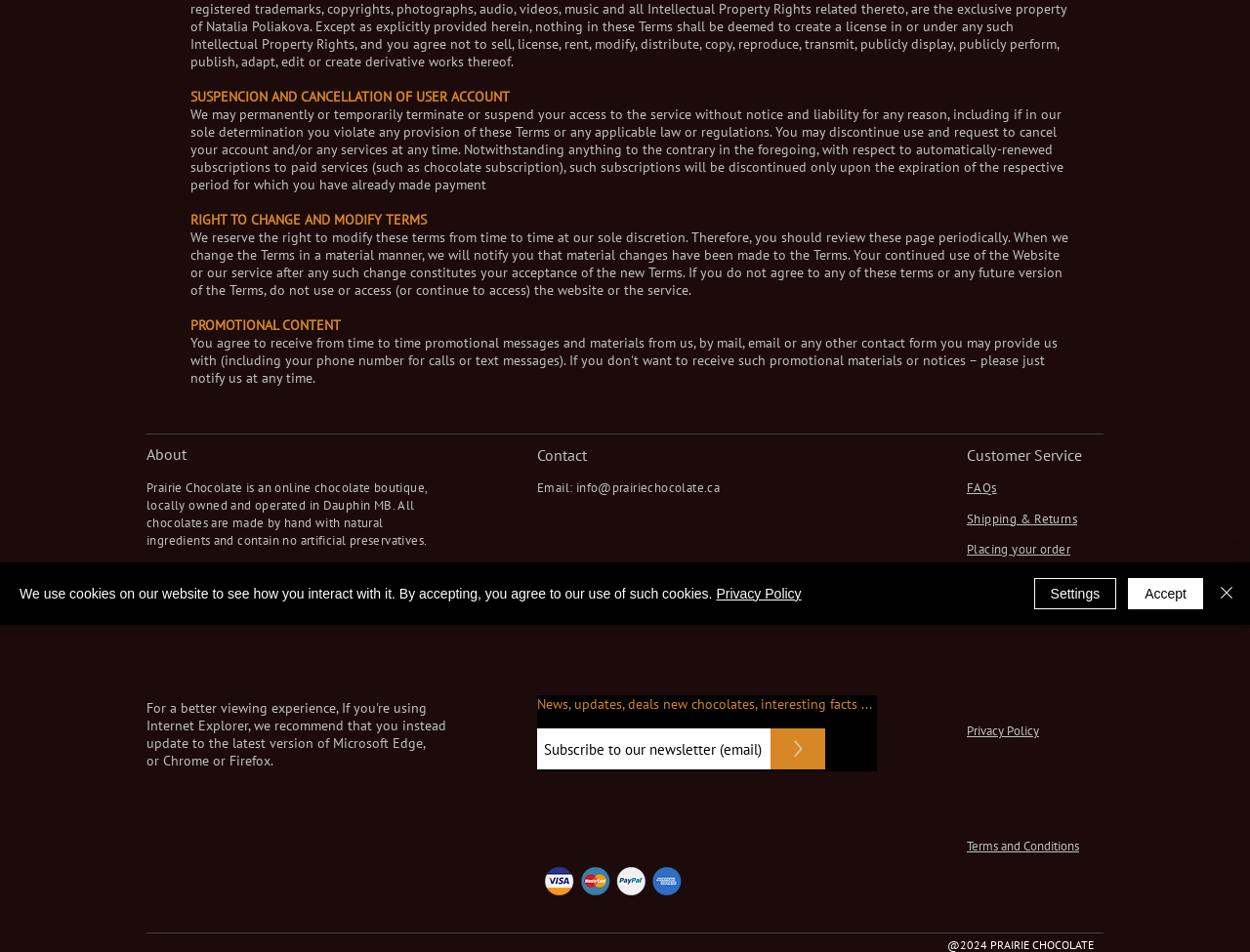Provide the bounding box coordinates in the format (top-left x, top-left y, bottom-right x, bottom-right y). All values are floating point numbers between 0 and 1. Determine the bounding box coordinate of the UI element described as: FAQs

[0.773, 0.505, 0.797, 0.52]